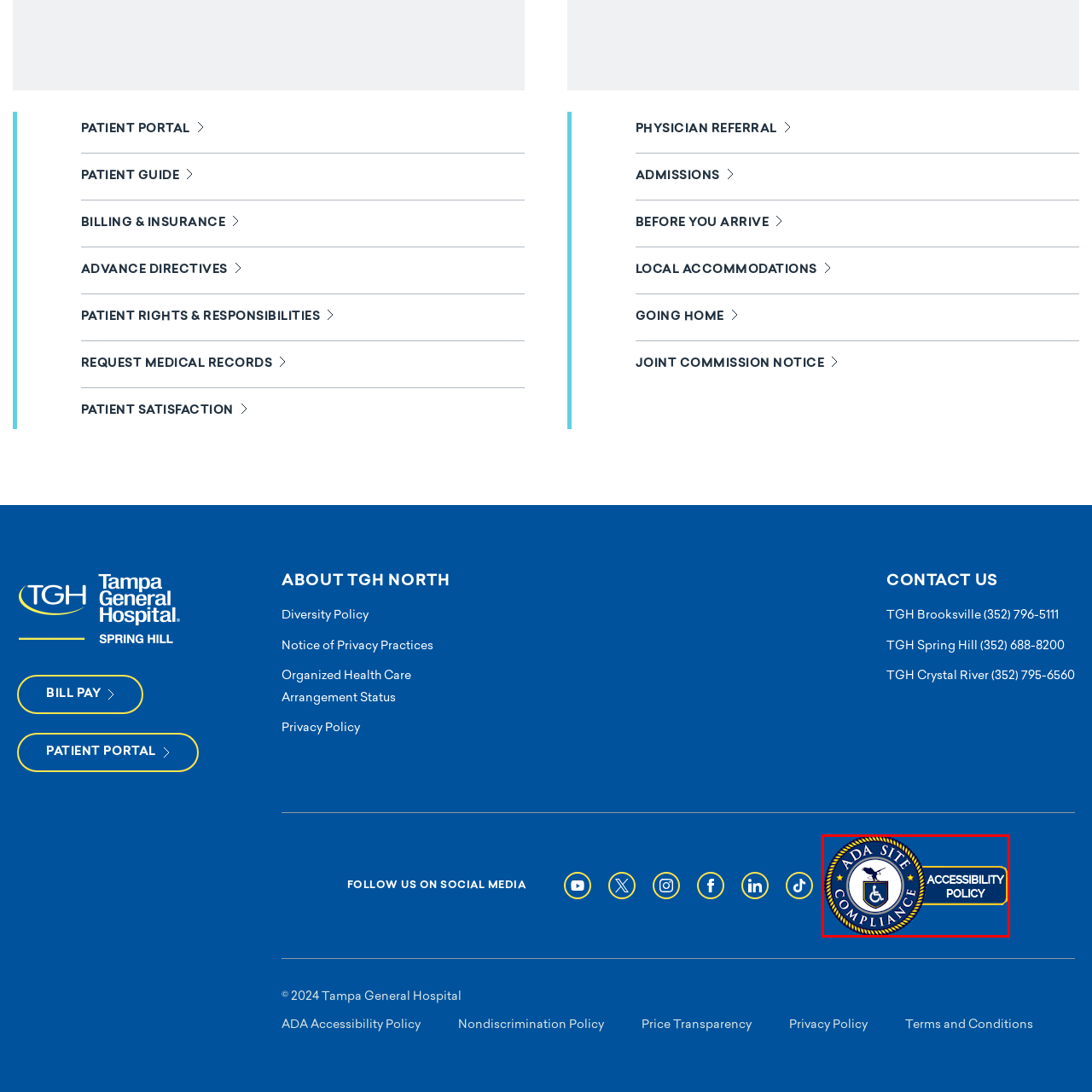What symbol is at the center of the emblem?
Observe the image inside the red bounding box carefully and formulate a detailed answer based on what you can infer from the visual content.

The caption explicitly states that the symbol of a person in a wheelchair is located at the center of the emblem, which is a key element in representing compliance with the Americans with Disabilities Act (ADA) site accessibility policy.